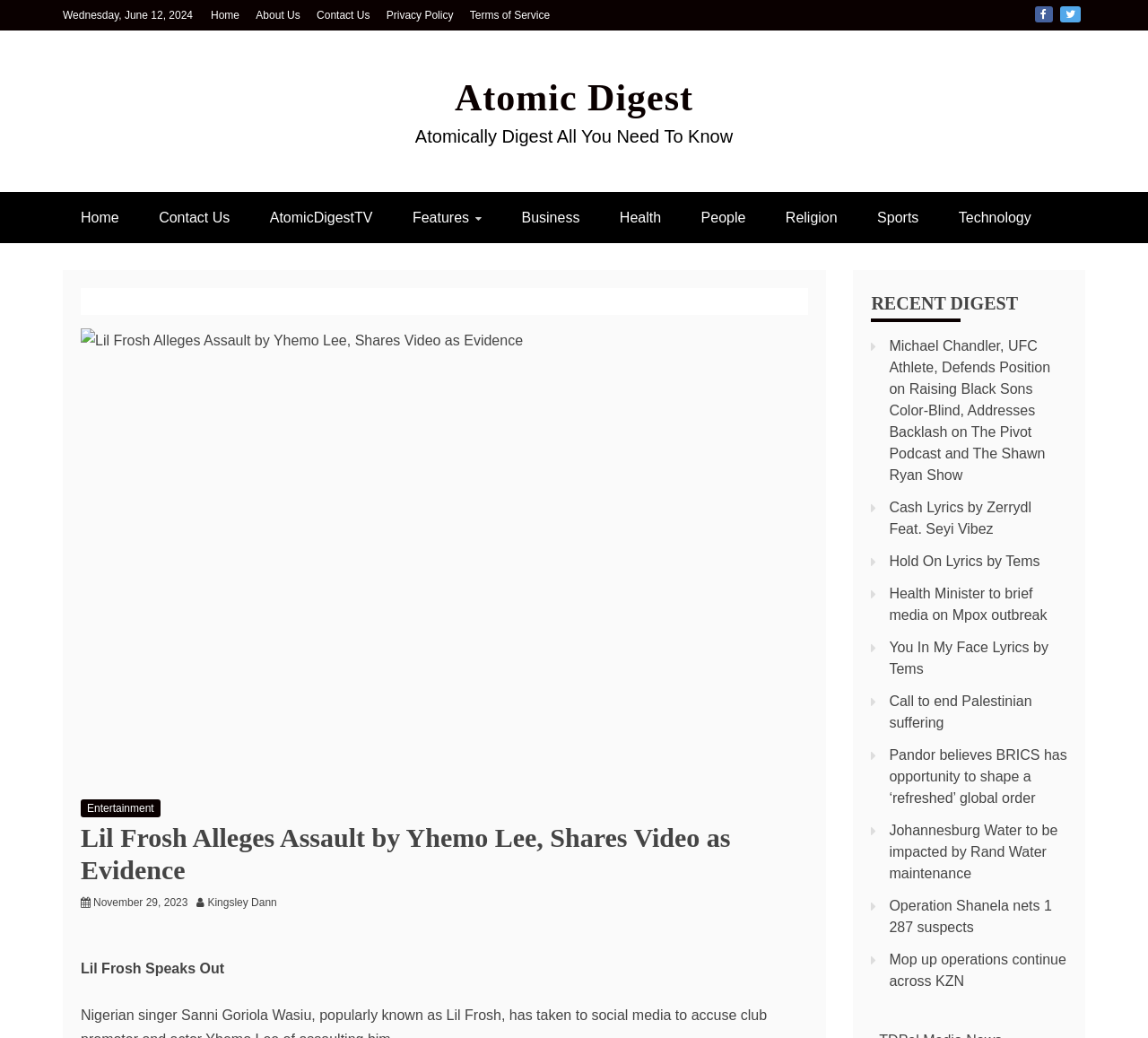Please locate the bounding box coordinates of the element that should be clicked to complete the given instruction: "Read the news about Michael Chandler defending his position on raising black sons".

[0.775, 0.326, 0.915, 0.465]